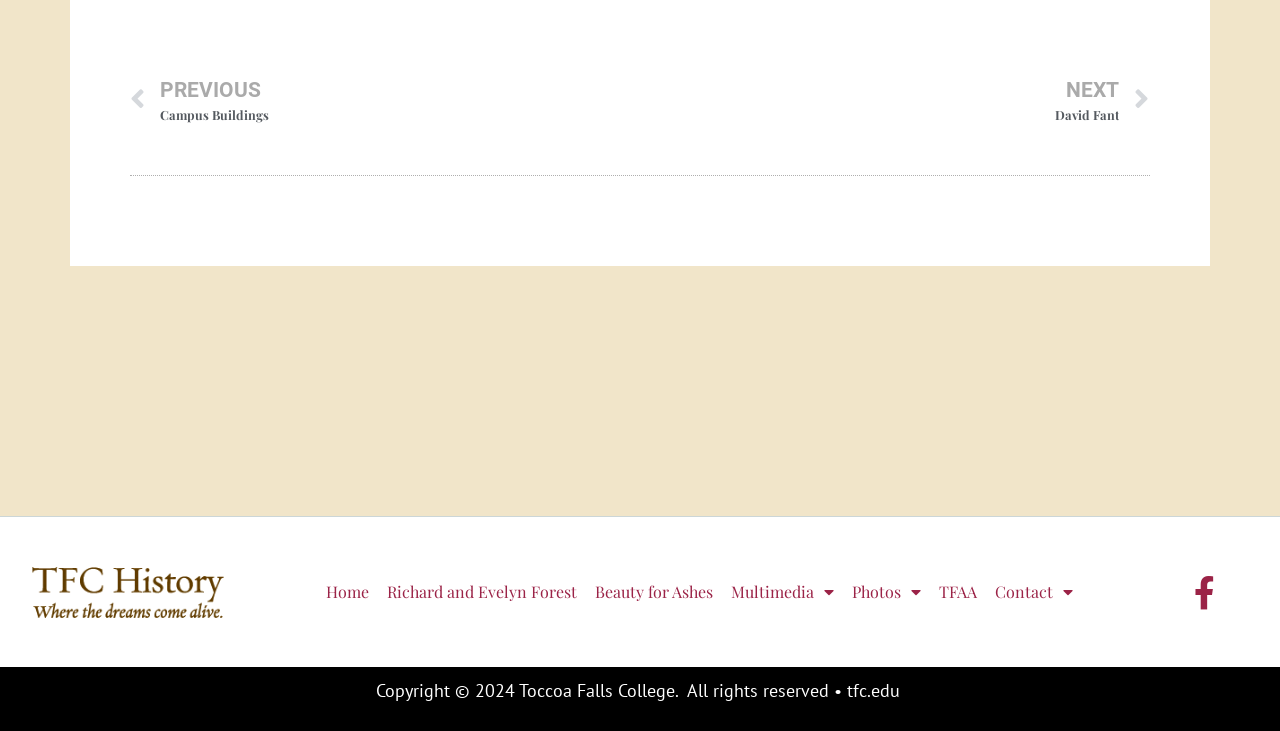Using a single word or phrase, answer the following question: 
What is the name of the previous campus building?

PREVIOUS Campus Buildings